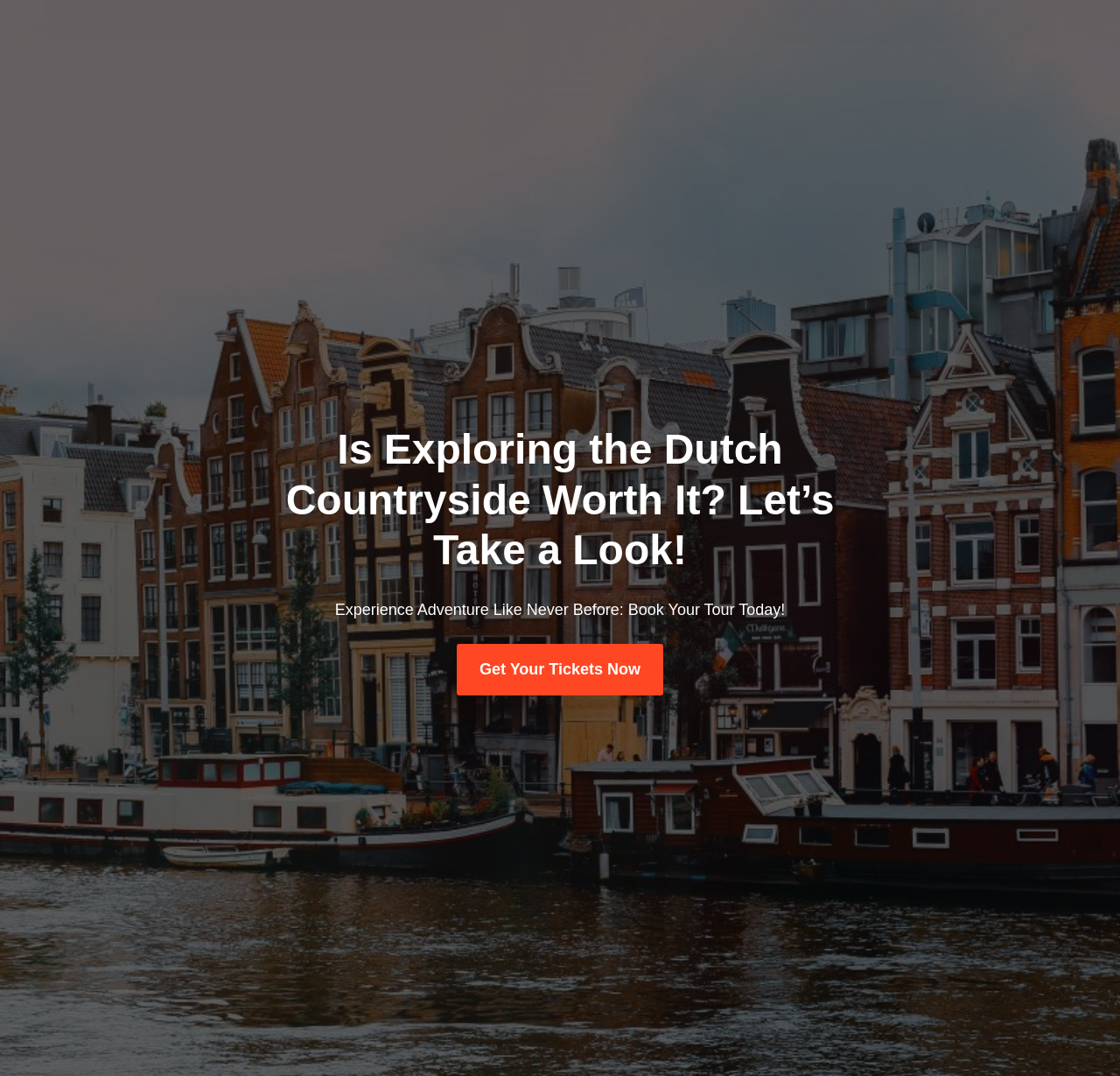Identify the first-level heading on the webpage and generate its text content.

Is Exploring the Dutch Countryside Worth It? Let’s Take a Look!